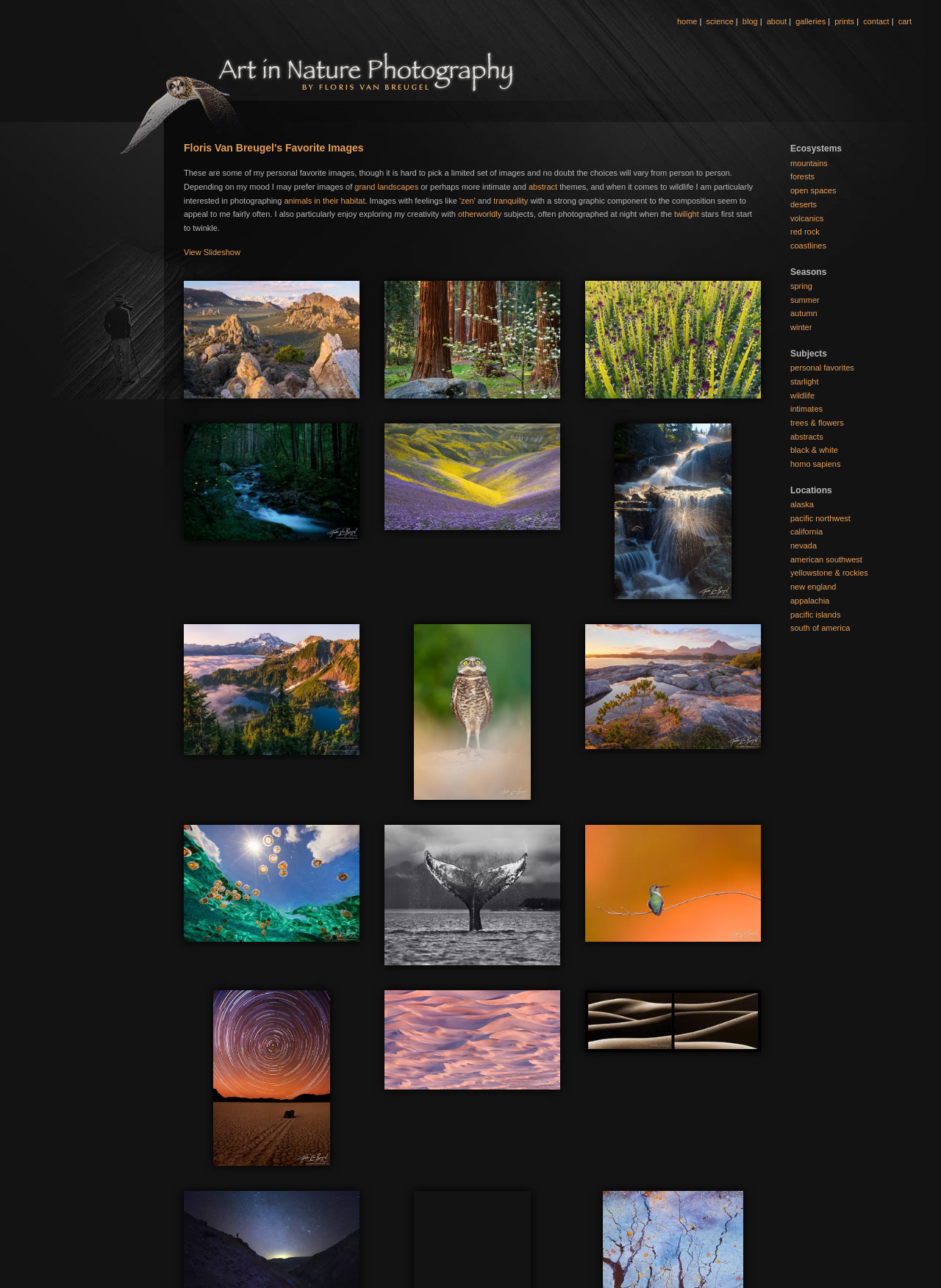Please identify the bounding box coordinates of the area that needs to be clicked to fulfill the following instruction: "Download the OLM to PST converter software."

None